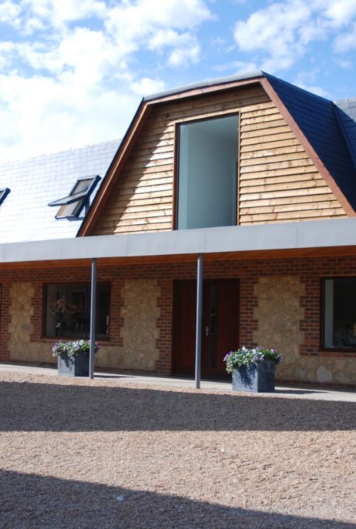What is above the clinic?
Carefully analyze the image and provide a thorough answer to the question.

The caption describes the serene setting of the clinic, mentioning that the surrounding area is against a backdrop of scattered clouds and blue sky, creating a peaceful atmosphere for foot care services.